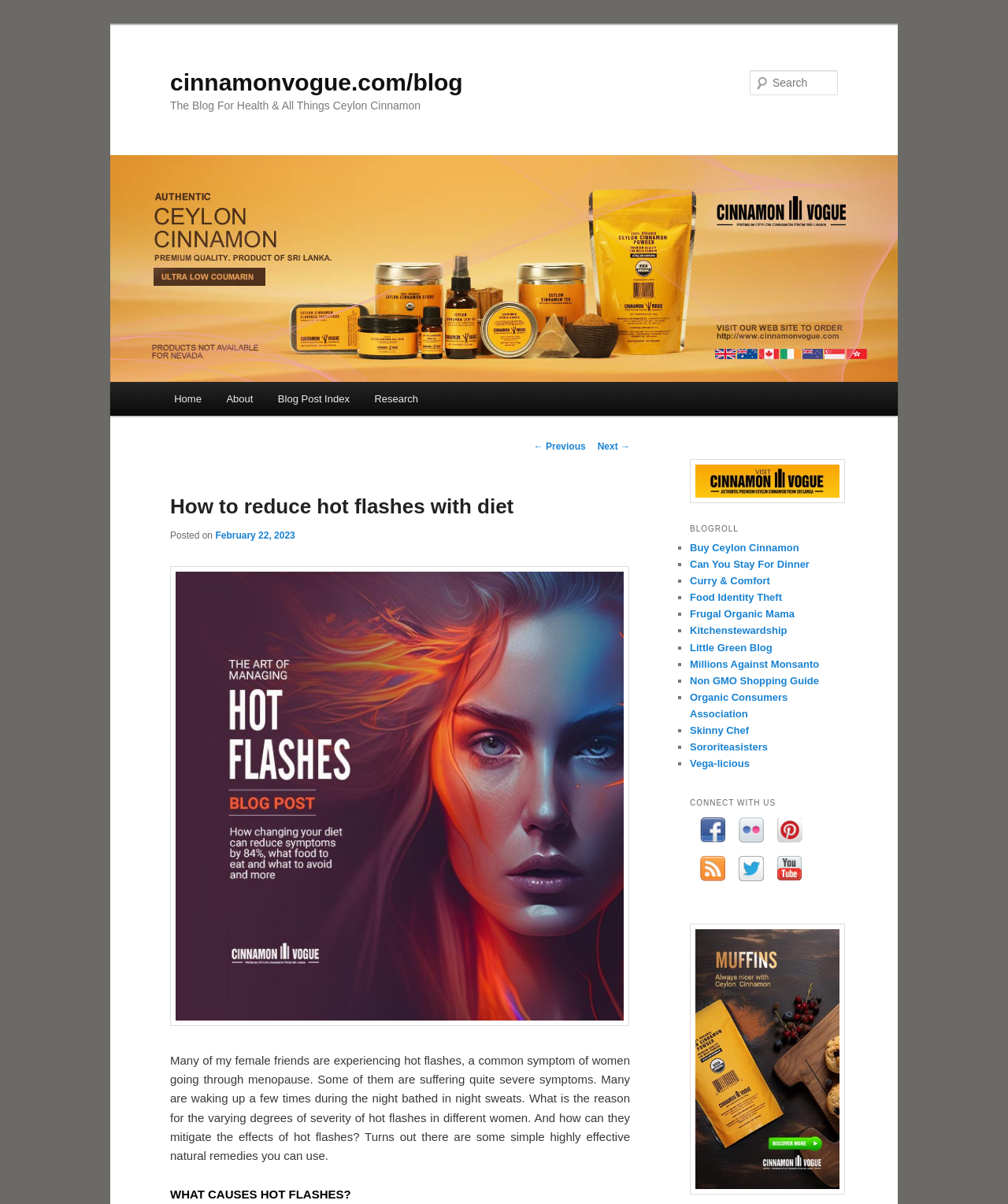Please identify the bounding box coordinates of the region to click in order to complete the given instruction: "Read the blog post about hot flashes". The coordinates should be four float numbers between 0 and 1, i.e., [left, top, right, bottom].

[0.169, 0.398, 0.625, 0.439]